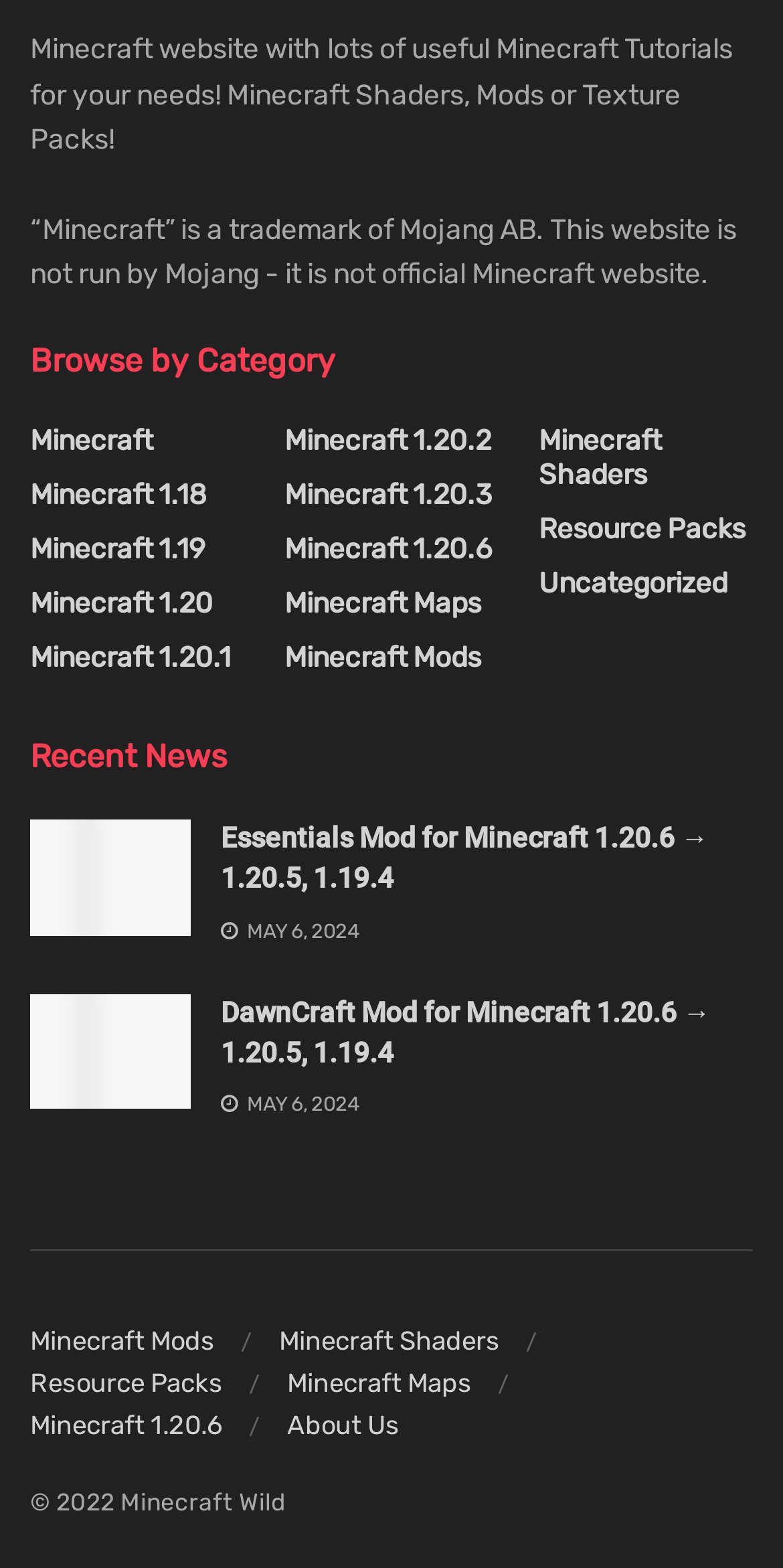Locate the bounding box coordinates of the clickable region necessary to complete the following instruction: "Learn about Minecraft Shaders". Provide the coordinates in the format of four float numbers between 0 and 1, i.e., [left, top, right, bottom].

[0.688, 0.27, 0.961, 0.314]